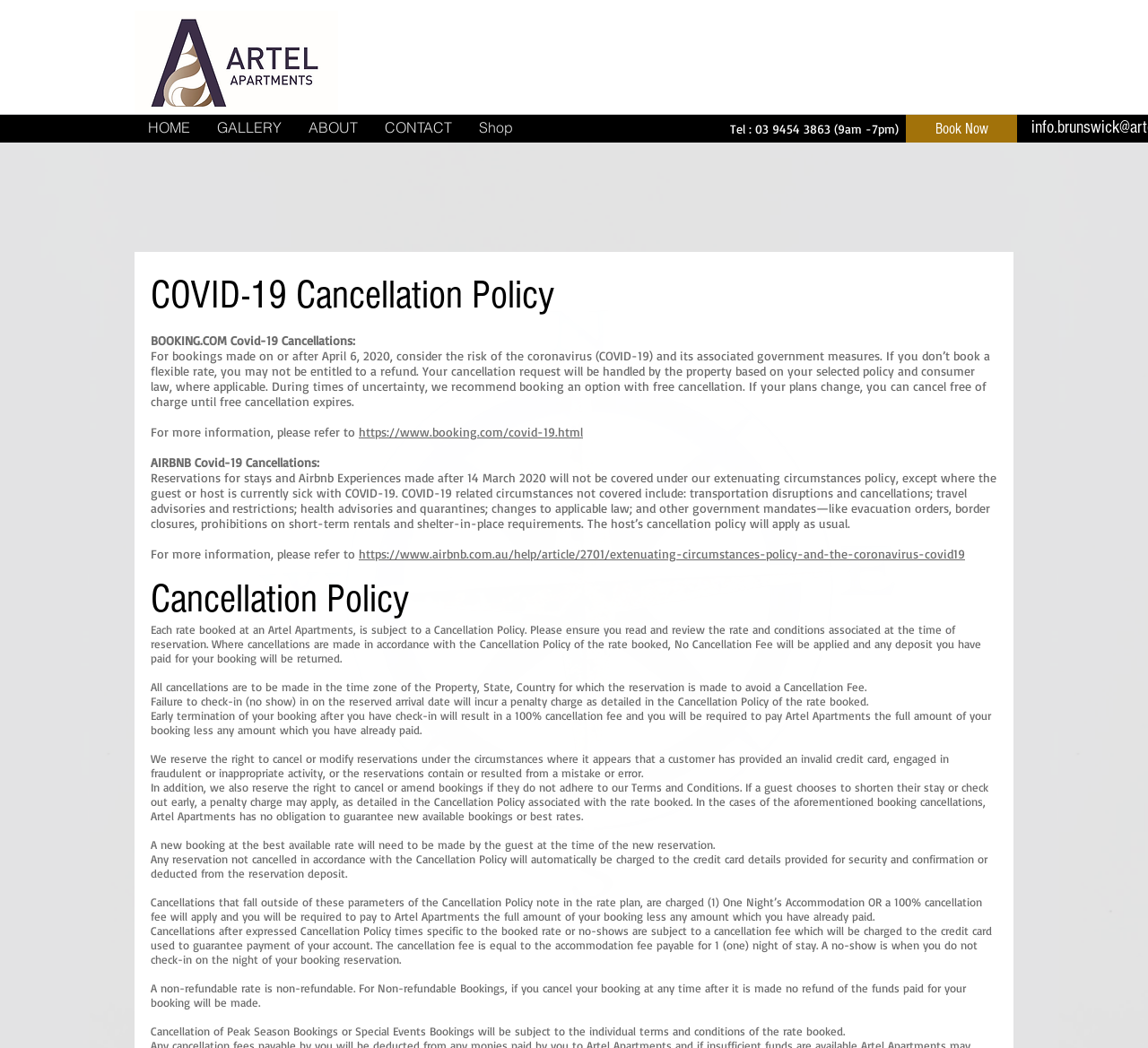Identify the bounding box coordinates of the element that should be clicked to fulfill this task: "Click Book Now". The coordinates should be provided as four float numbers between 0 and 1, i.e., [left, top, right, bottom].

[0.789, 0.109, 0.886, 0.136]